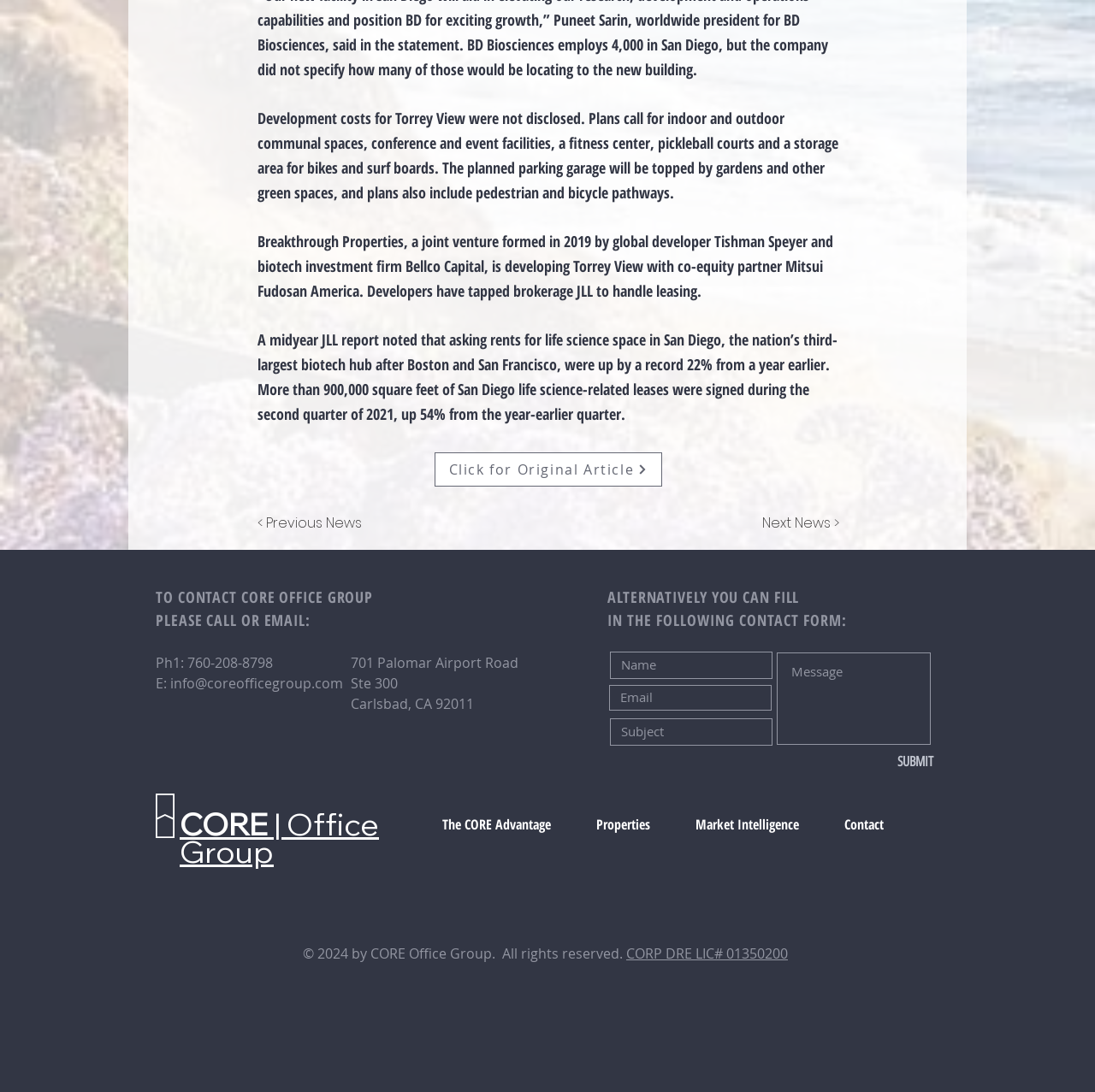Answer the question in a single word or phrase:
Who is the developer of Torrey View?

Breakthrough Properties